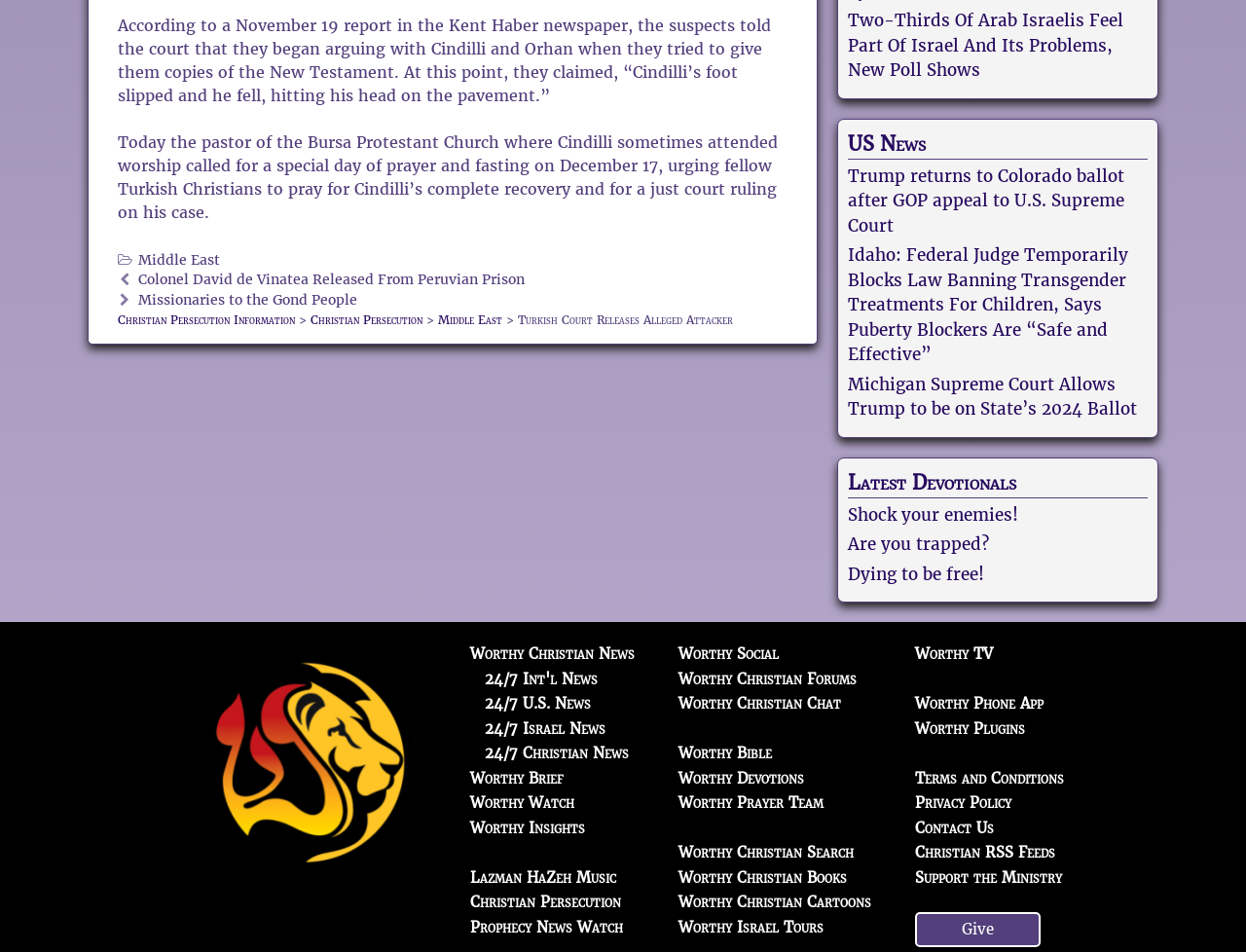Find the bounding box coordinates of the element's region that should be clicked in order to follow the given instruction: "Give to the ministry". The coordinates should consist of four float numbers between 0 and 1, i.e., [left, top, right, bottom].

[0.699, 0.958, 0.854, 0.995]